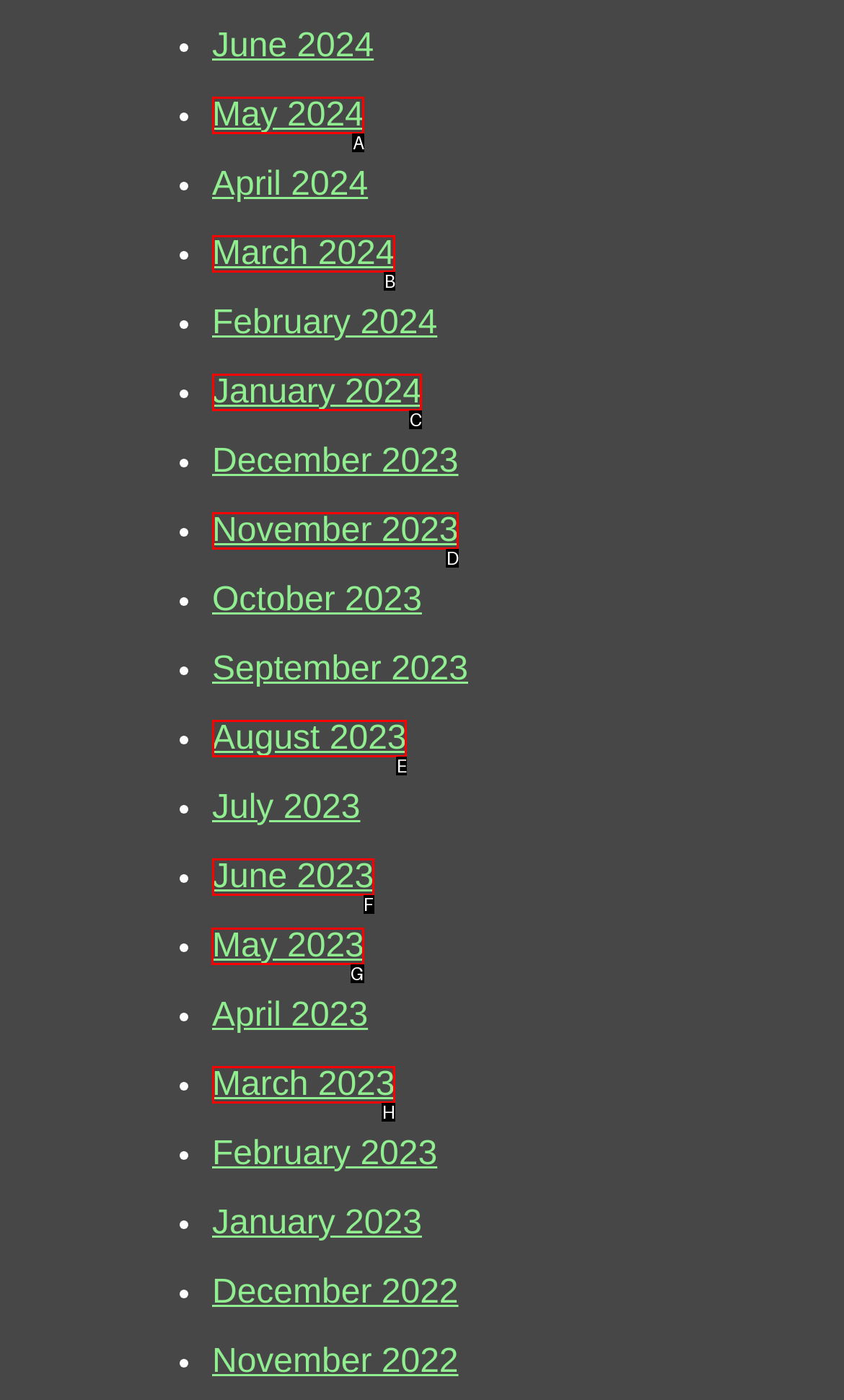Determine the letter of the element you should click to carry out the task: View May 2023
Answer with the letter from the given choices.

G